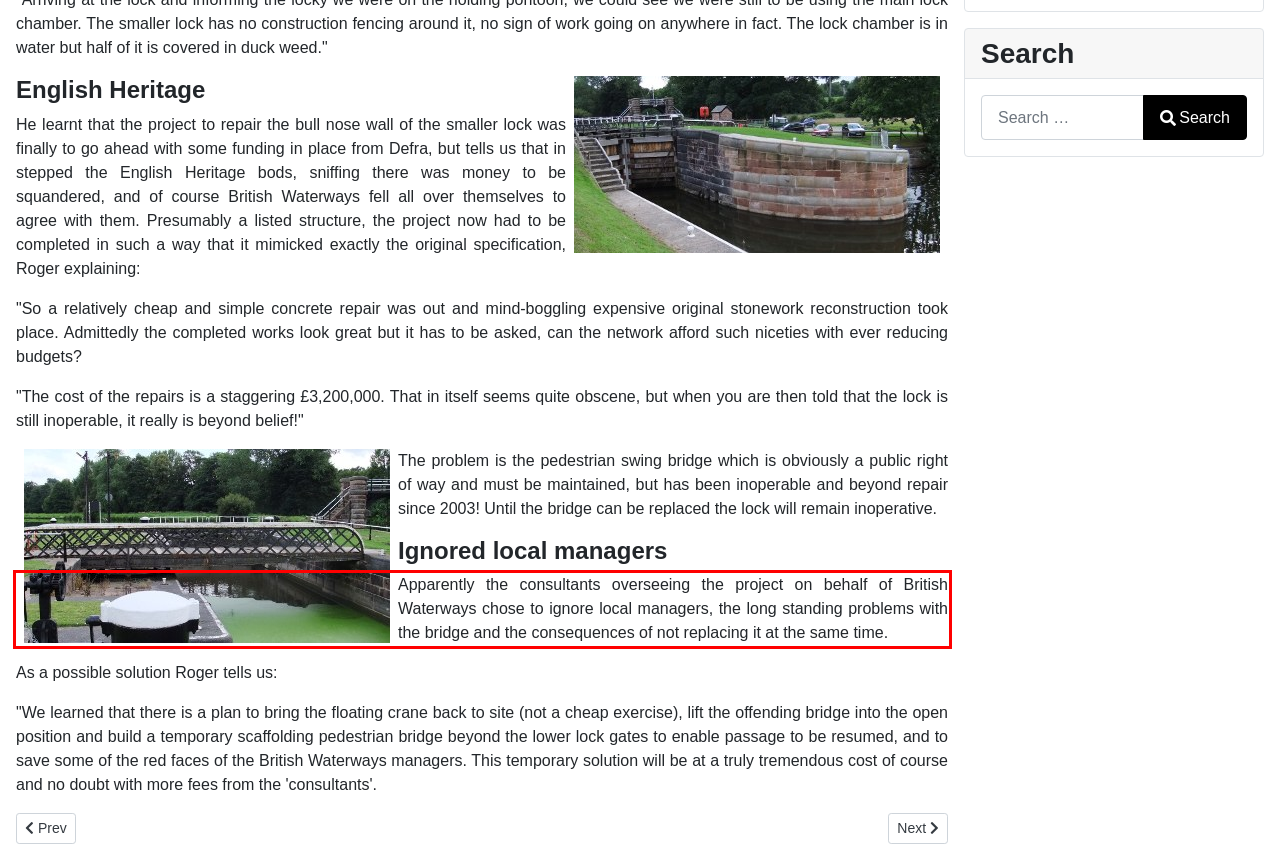Examine the webpage screenshot and use OCR to obtain the text inside the red bounding box.

Apparently the consultants overseeing the project on behalf of British Waterways chose to ignore local managers, the long standing problems with the bridge and the consequences of not replacing it at the same time.